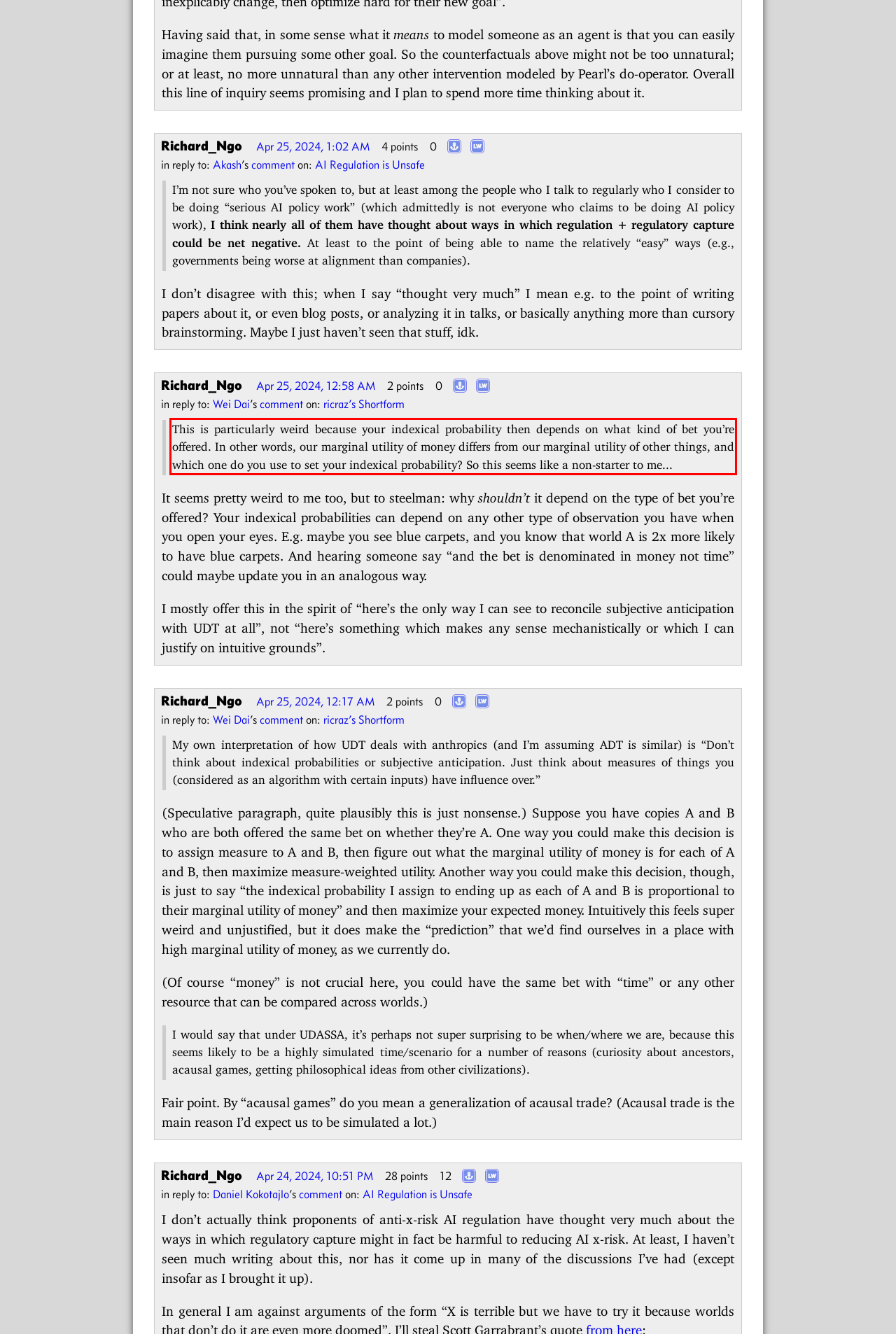Given a webpage screenshot, identify the text inside the red bounding box using OCR and extract it.

This is particularly weird because your indexical probability then depends on what kind of bet you’re offered. In other words, our marginal utility of money differs from our marginal utility of other things, and which one do you use to set your indexical probability? So this seems like a non-starter to me...